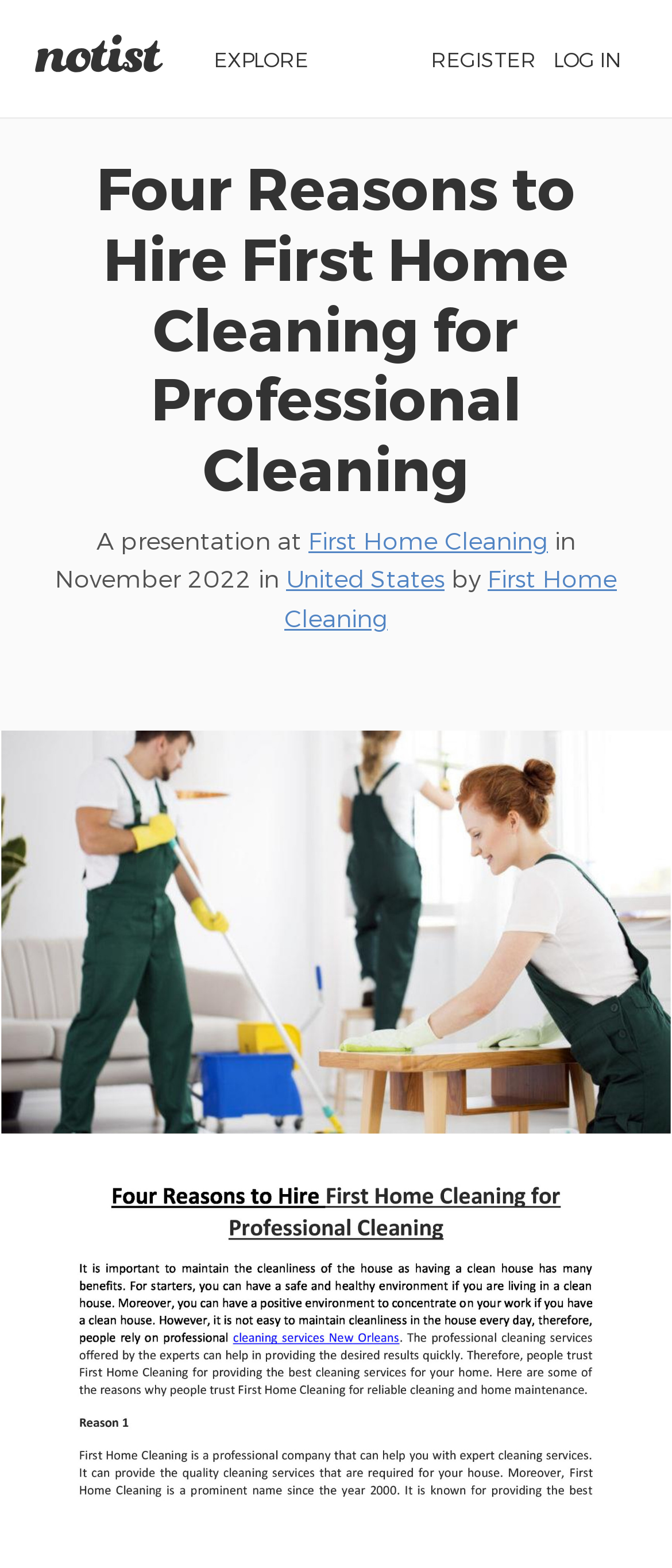Identify and provide the main heading of the webpage.

Four Reasons to Hire First Home Cleaning for Professional Cleaning